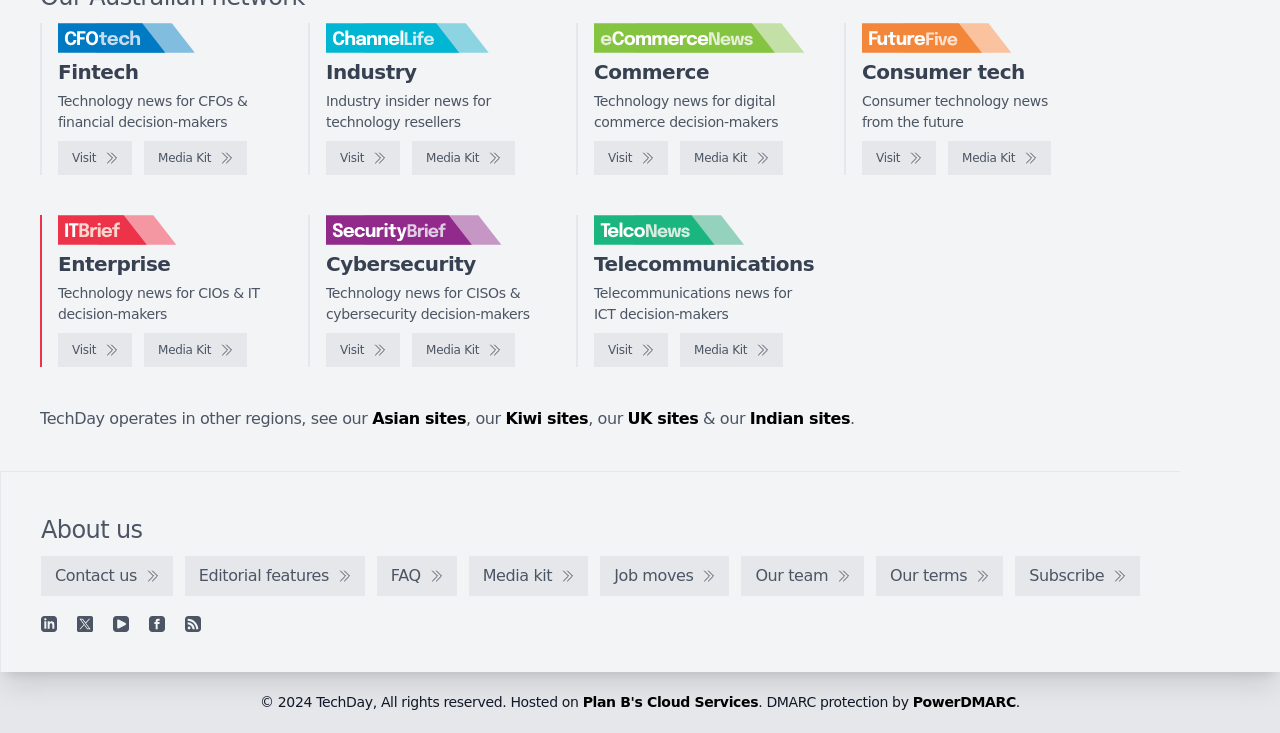Please reply to the following question using a single word or phrase: 
How many links are there in the webpage?

20